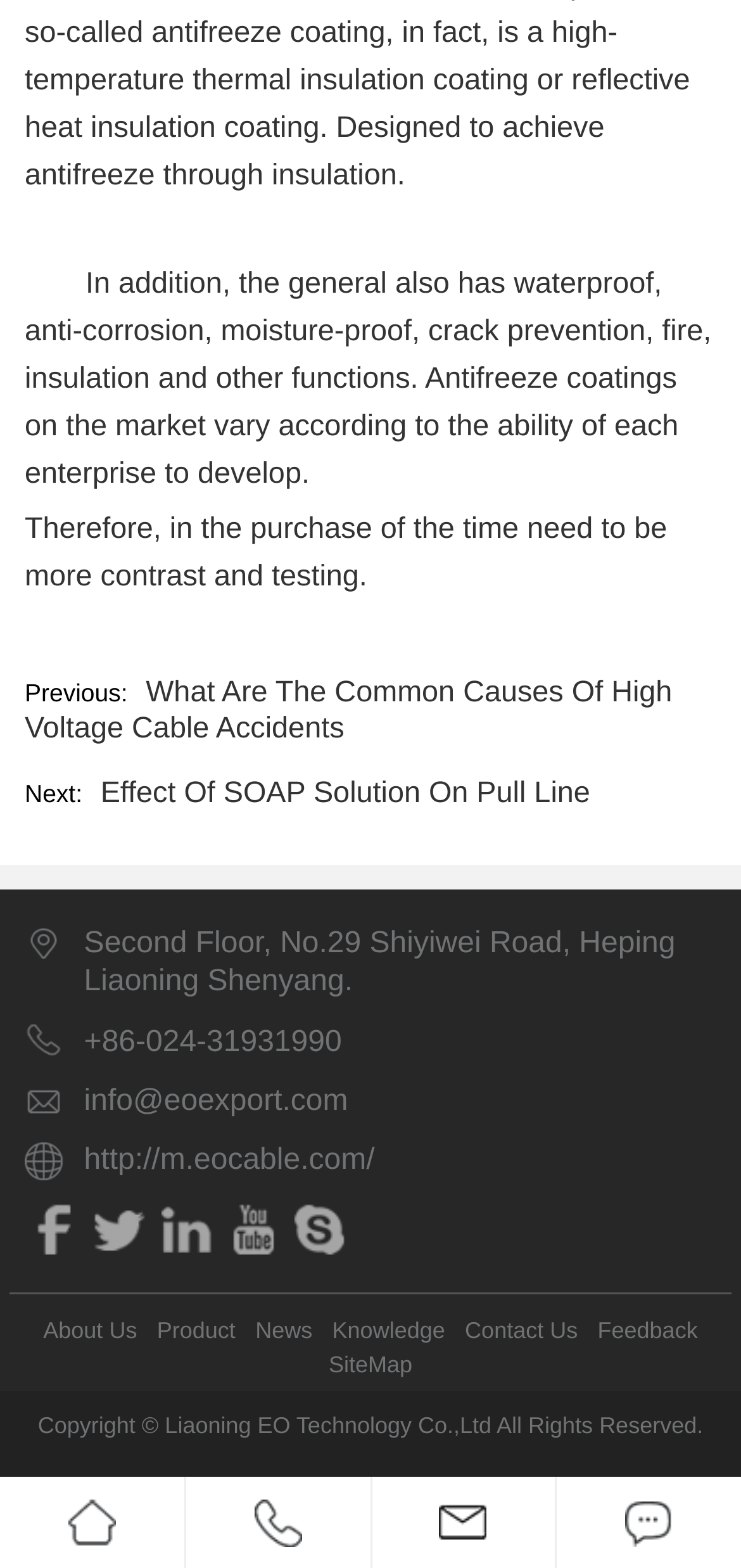Provide a brief response to the question below using one word or phrase:
What is the phone number of the company?

+86-024-31931990